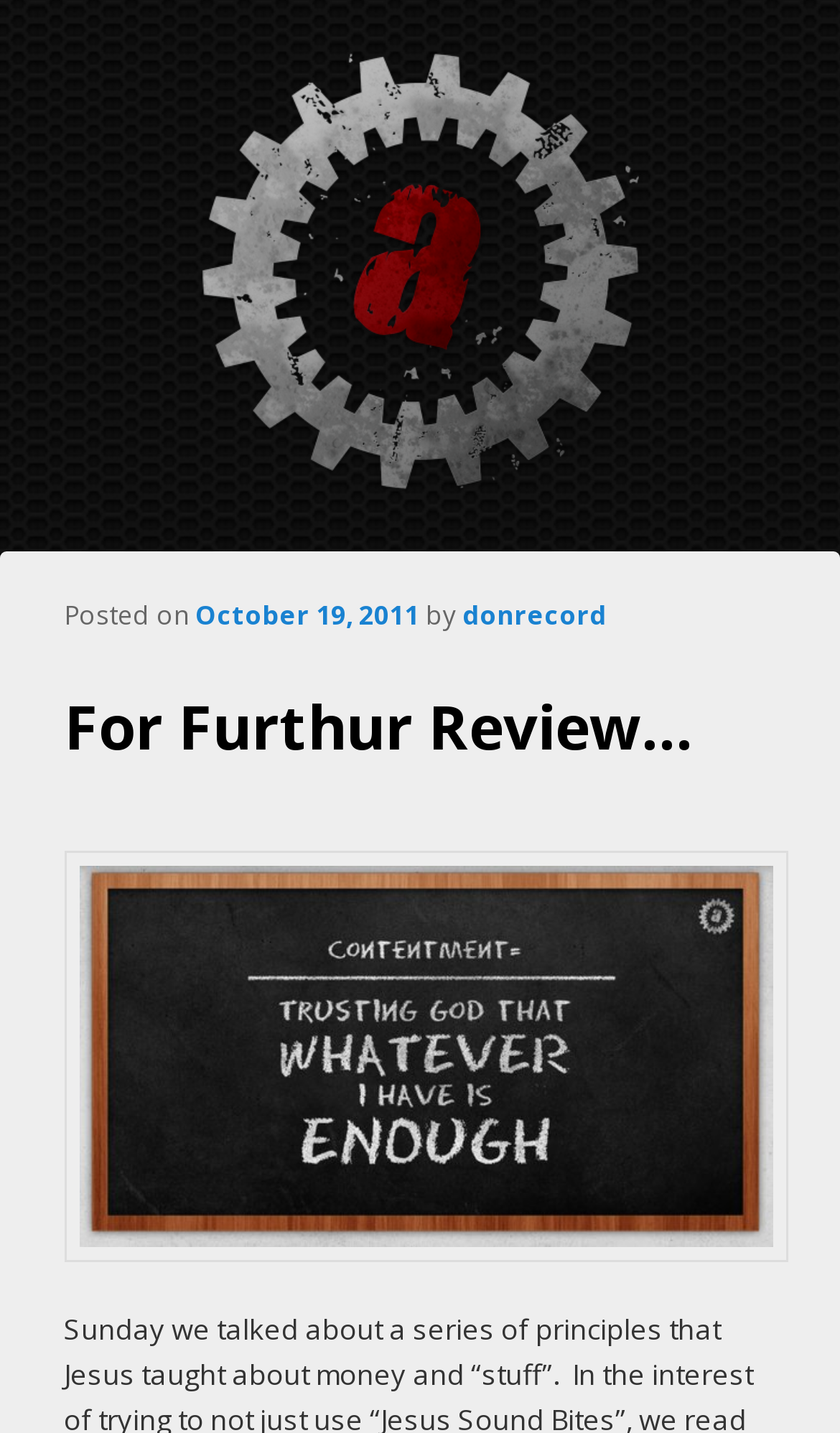Who is the author of the post?
Observe the image and answer the question with a one-word or short phrase response.

donrecord